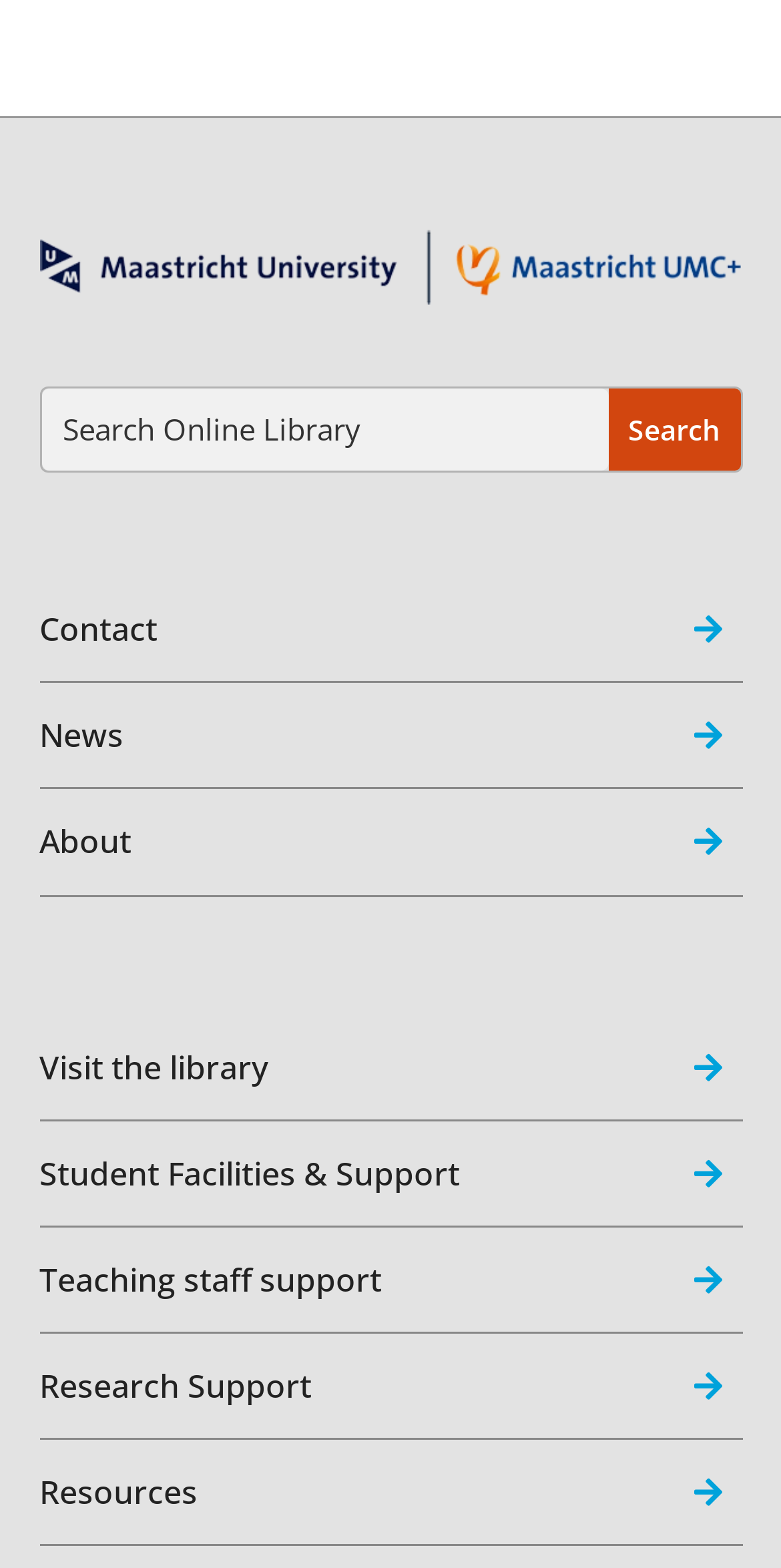Find the bounding box coordinates of the element you need to click on to perform this action: 'Search Online Library'. The coordinates should be represented by four float values between 0 and 1, in the format [left, top, right, bottom].

[0.053, 0.247, 0.778, 0.3]